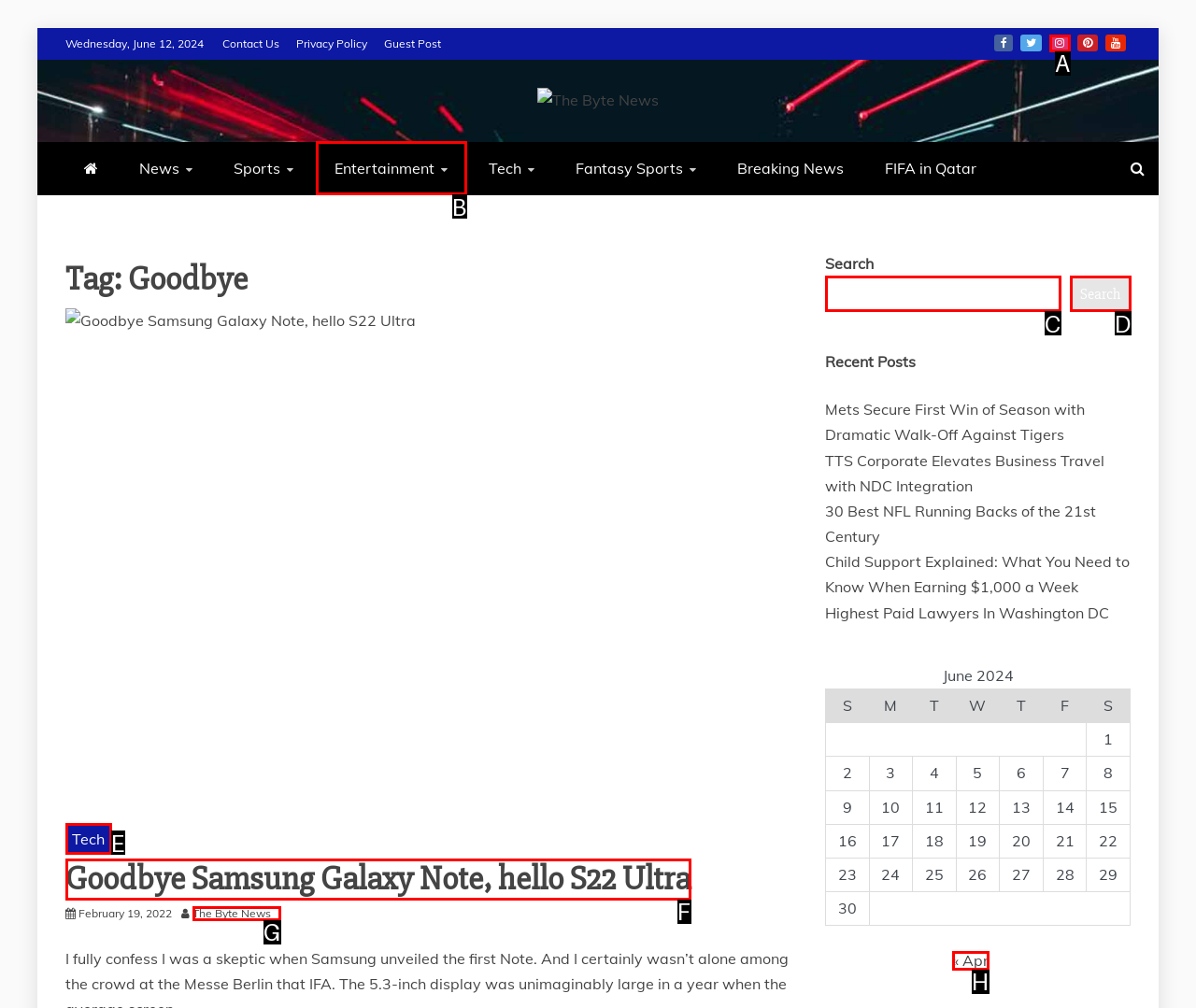Choose the letter of the option that needs to be clicked to perform the task: Visit the 'Tech' section. Answer with the letter.

E